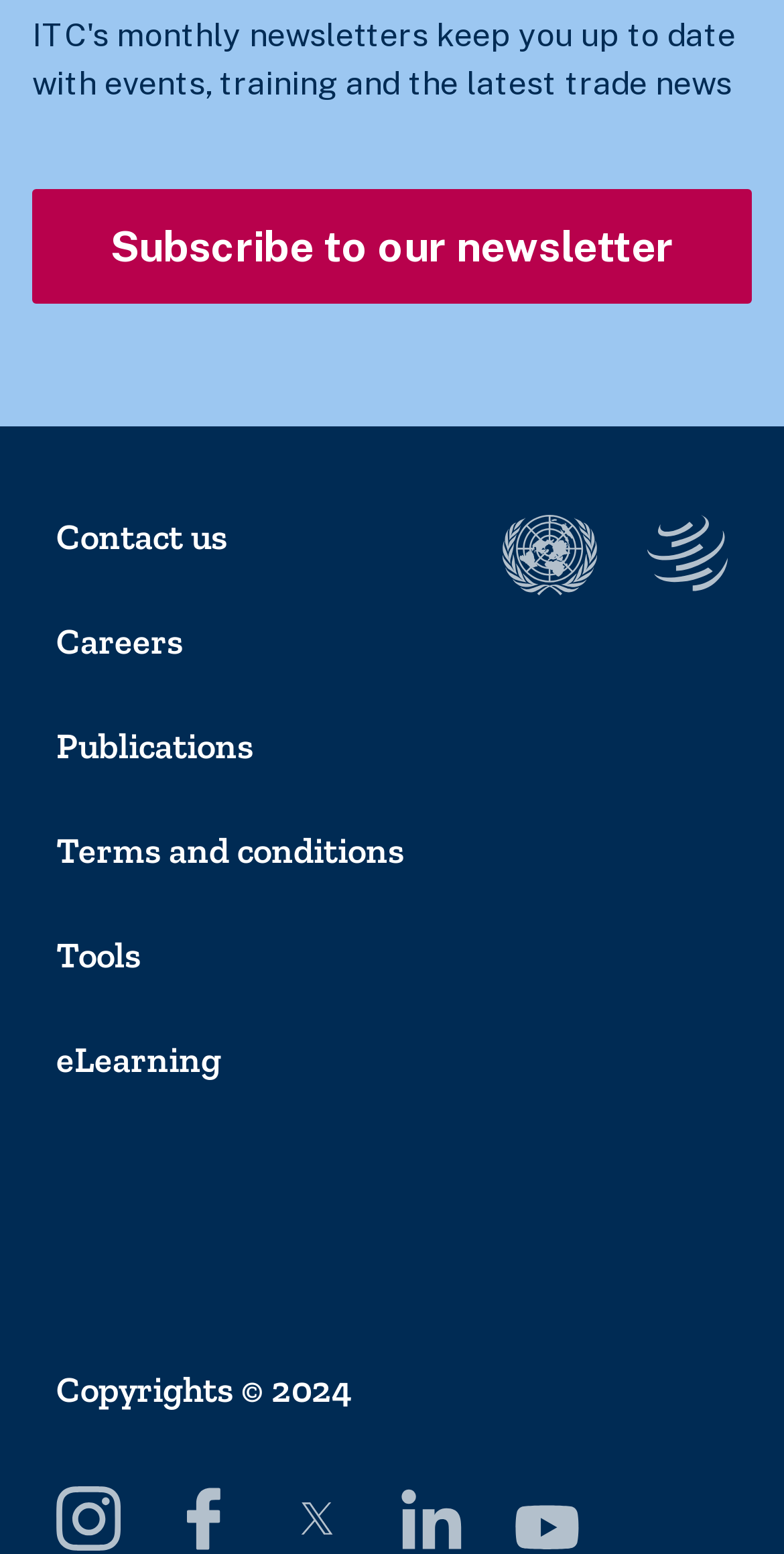How many social media links are present at the bottom of the webpage?
Please provide a comprehensive and detailed answer to the question.

At the bottom of the webpage, there are six social media links: Instagram, Facebook, Twitter, Linkedin, Youtube, and Flickr. These links are likely provided to allow users to connect with the website's social media presence.